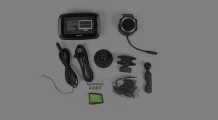Analyze the image and provide a detailed answer to the question: What type of items are surrounding the GPS unit?

The caption describes the items surrounding the GPS unit as a mounting bracket, connection cables, a power adapter, and other essential items for installation, which are all types of accessories.